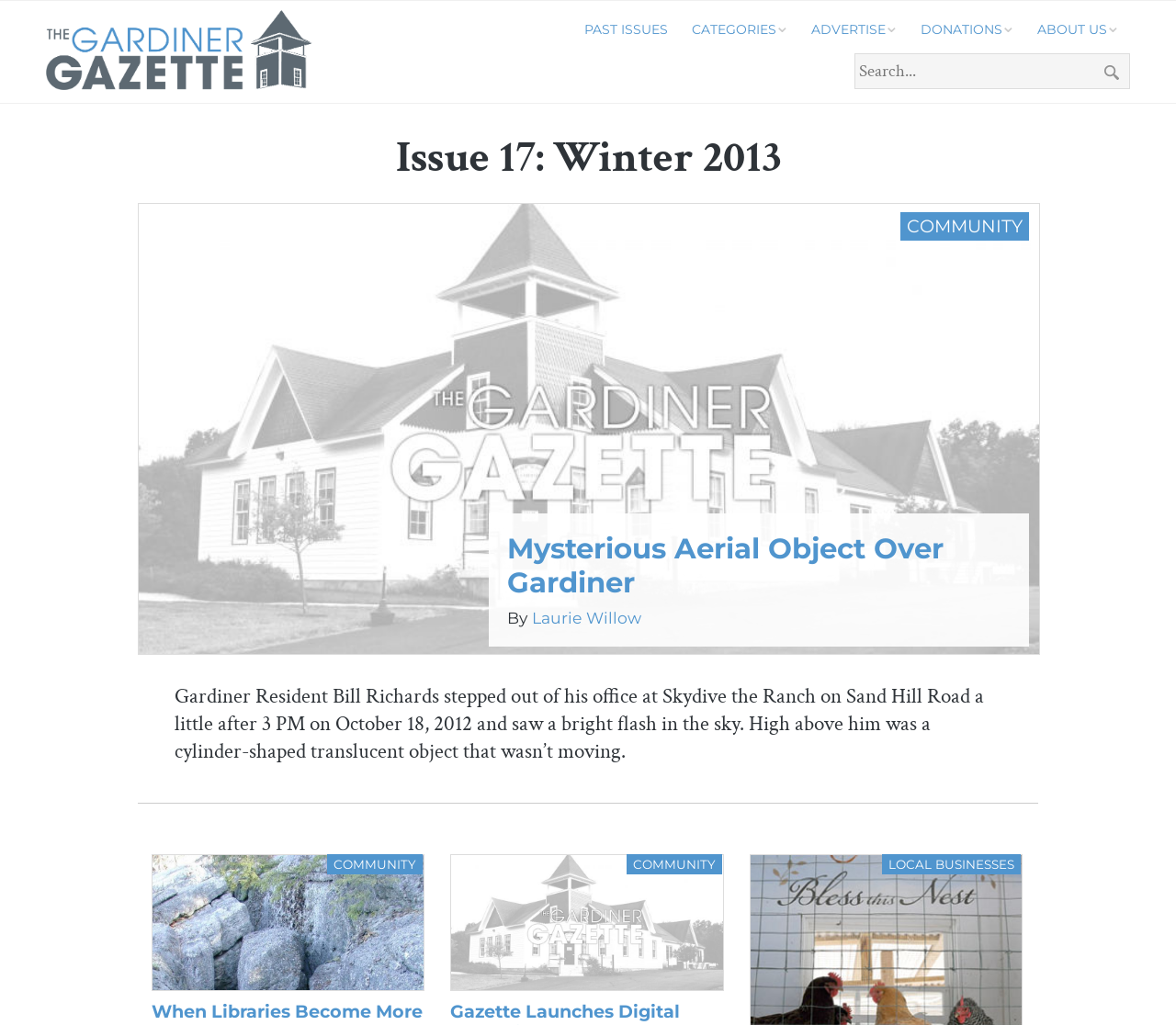Please specify the bounding box coordinates of the clickable region necessary for completing the following instruction: "Visit the past issues". The coordinates must consist of four float numbers between 0 and 1, i.e., [left, top, right, bottom].

[0.487, 0.014, 0.578, 0.043]